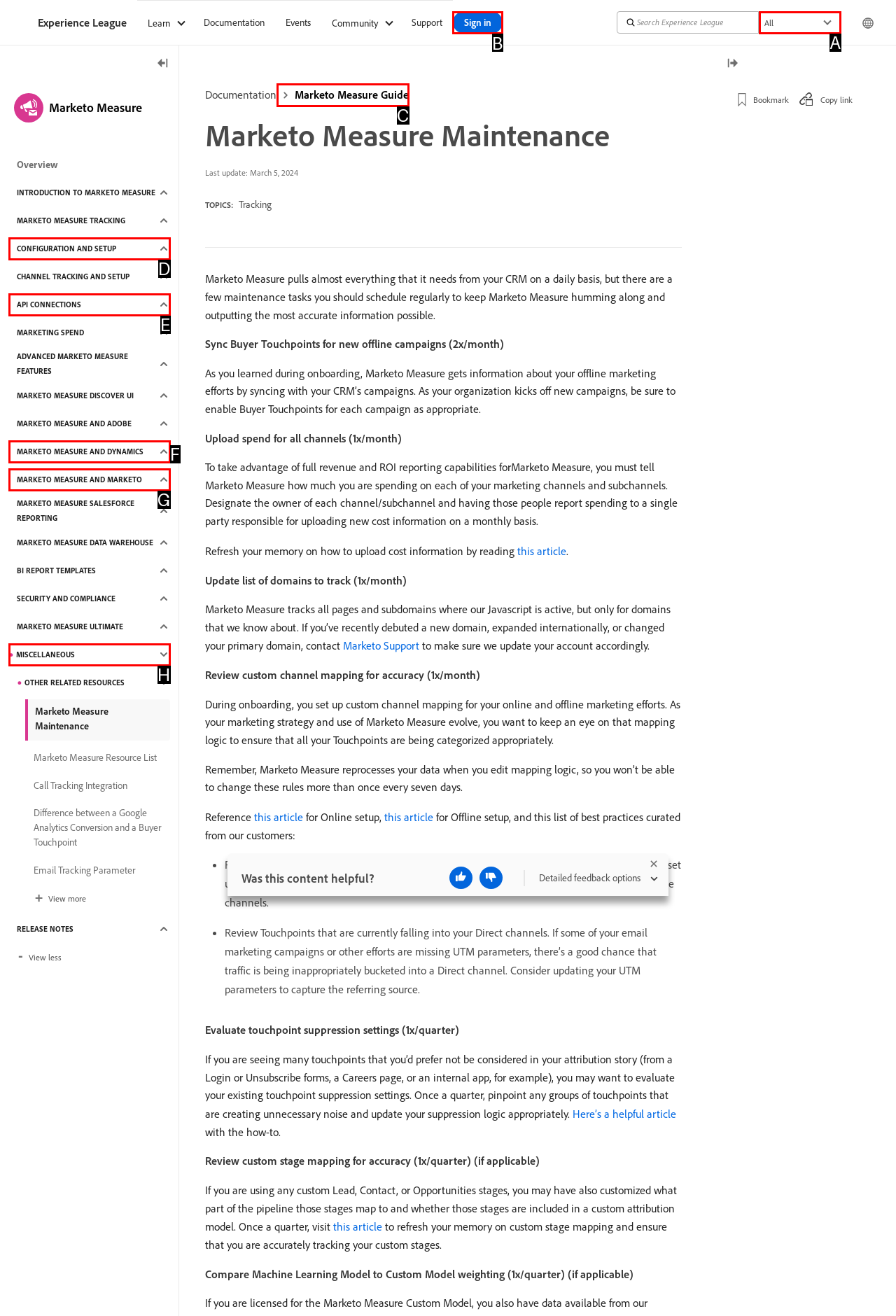Pick the HTML element that should be clicked to execute the task: Sign in
Respond with the letter corresponding to the correct choice.

B